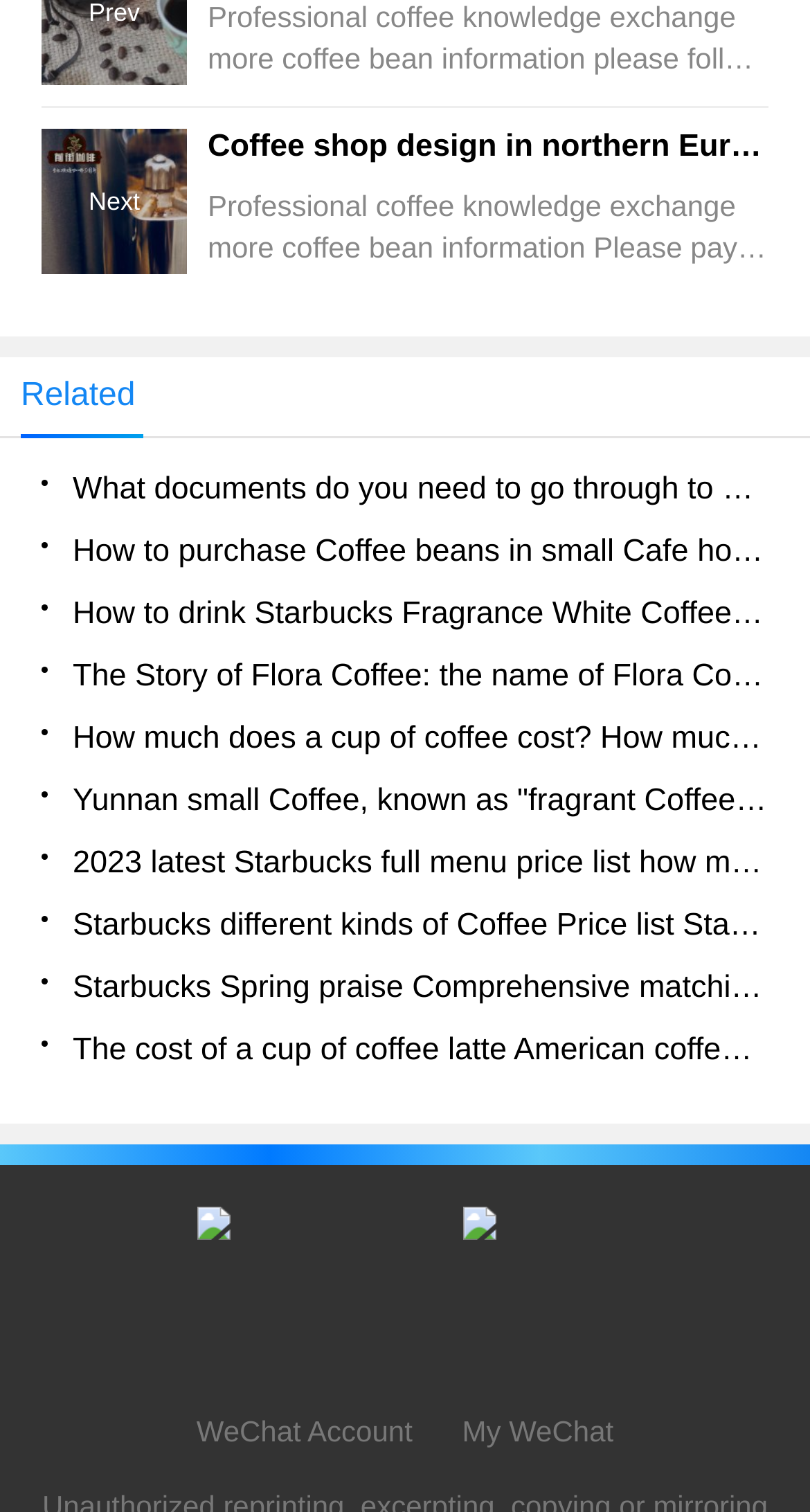Show the bounding box coordinates of the element that should be clicked to complete the task: "Click the link to learn about coffee shop design in northern Europe".

[0.051, 0.086, 0.949, 0.182]